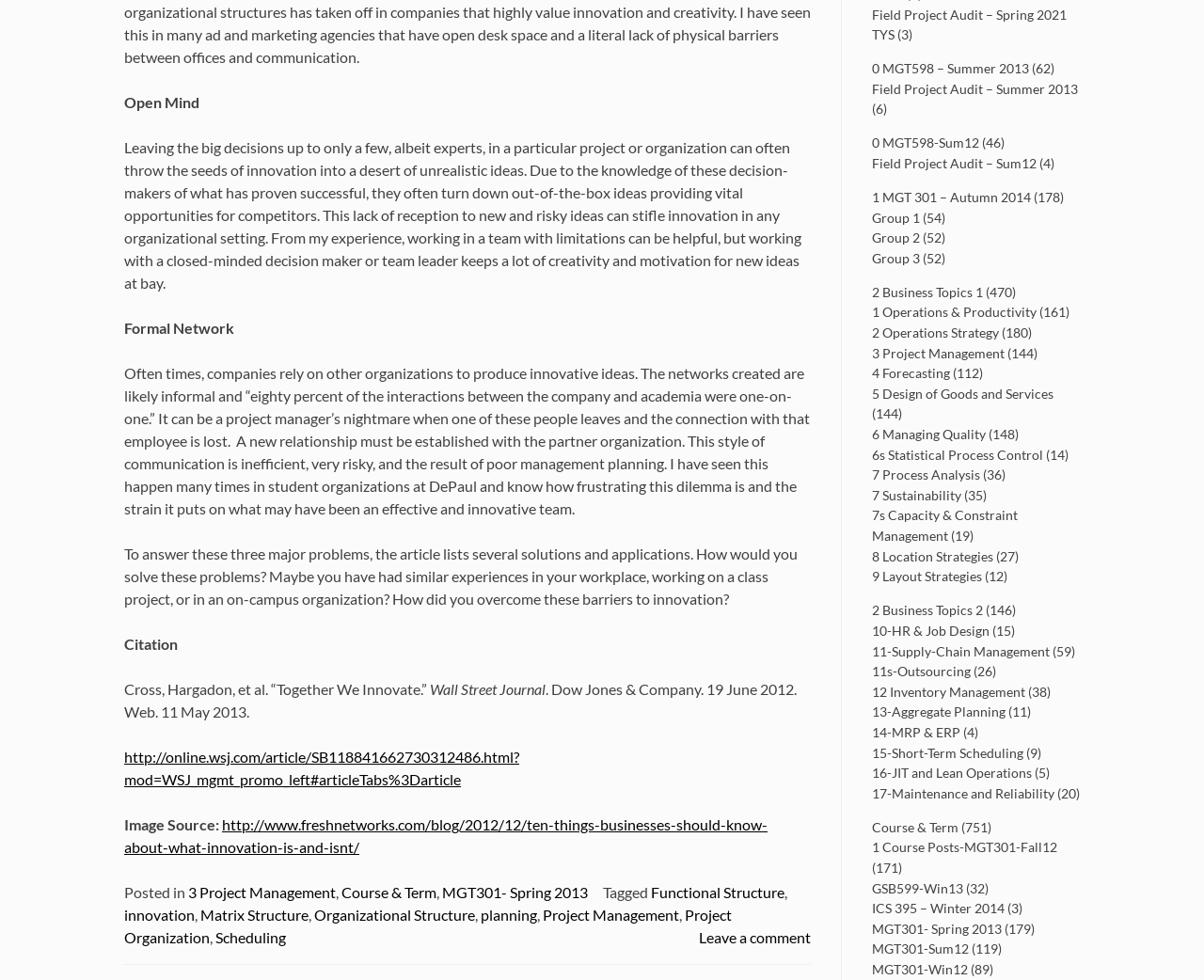Determine the bounding box coordinates of the section to be clicked to follow the instruction: "Click the link 'CRISPR gene editing in human embryos wreaks'". The coordinates should be given as four float numbers between 0 and 1, formatted as [left, top, right, bottom].

None